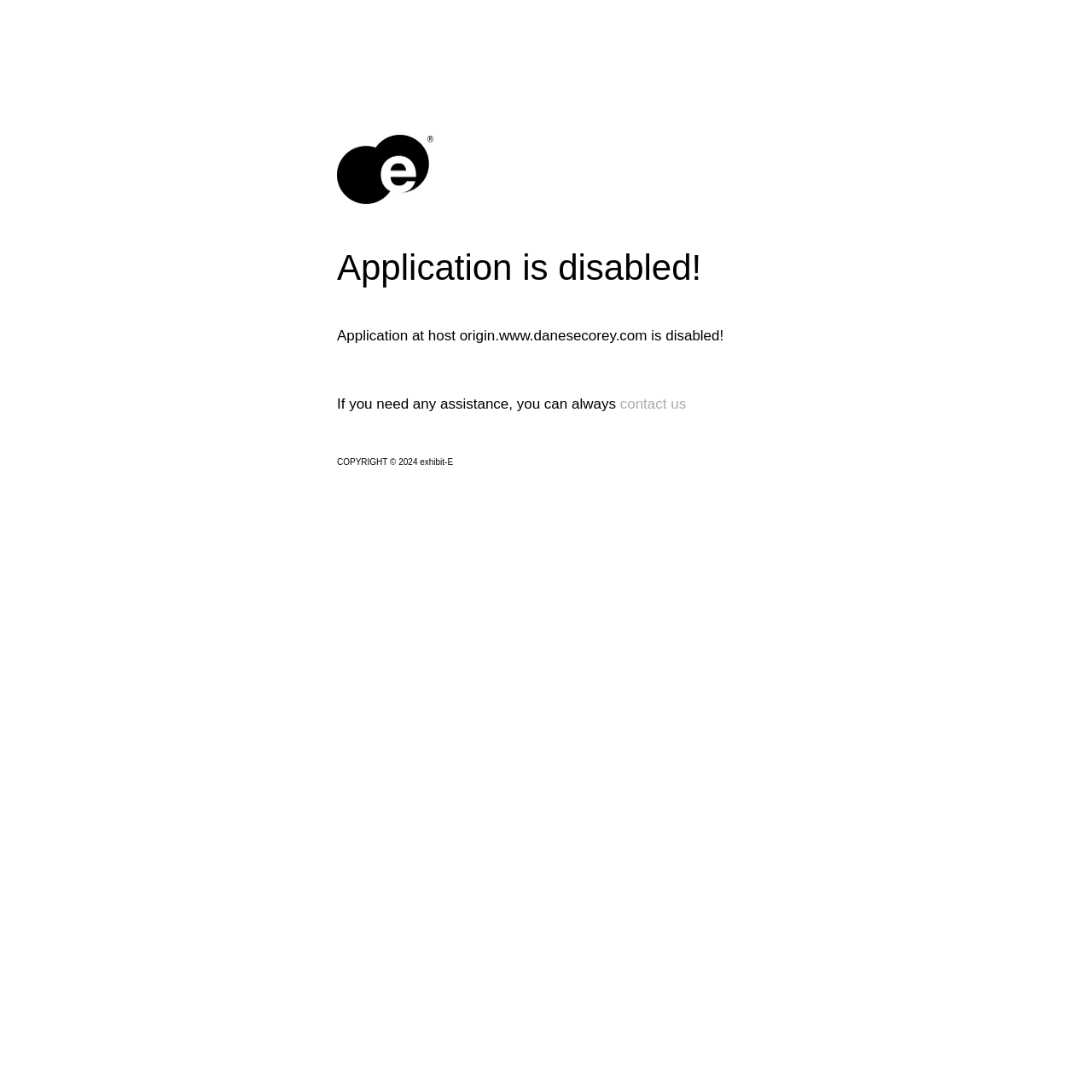What is the tone of the webpage?
Based on the image, provide a one-word or brief-phrase response.

Informative